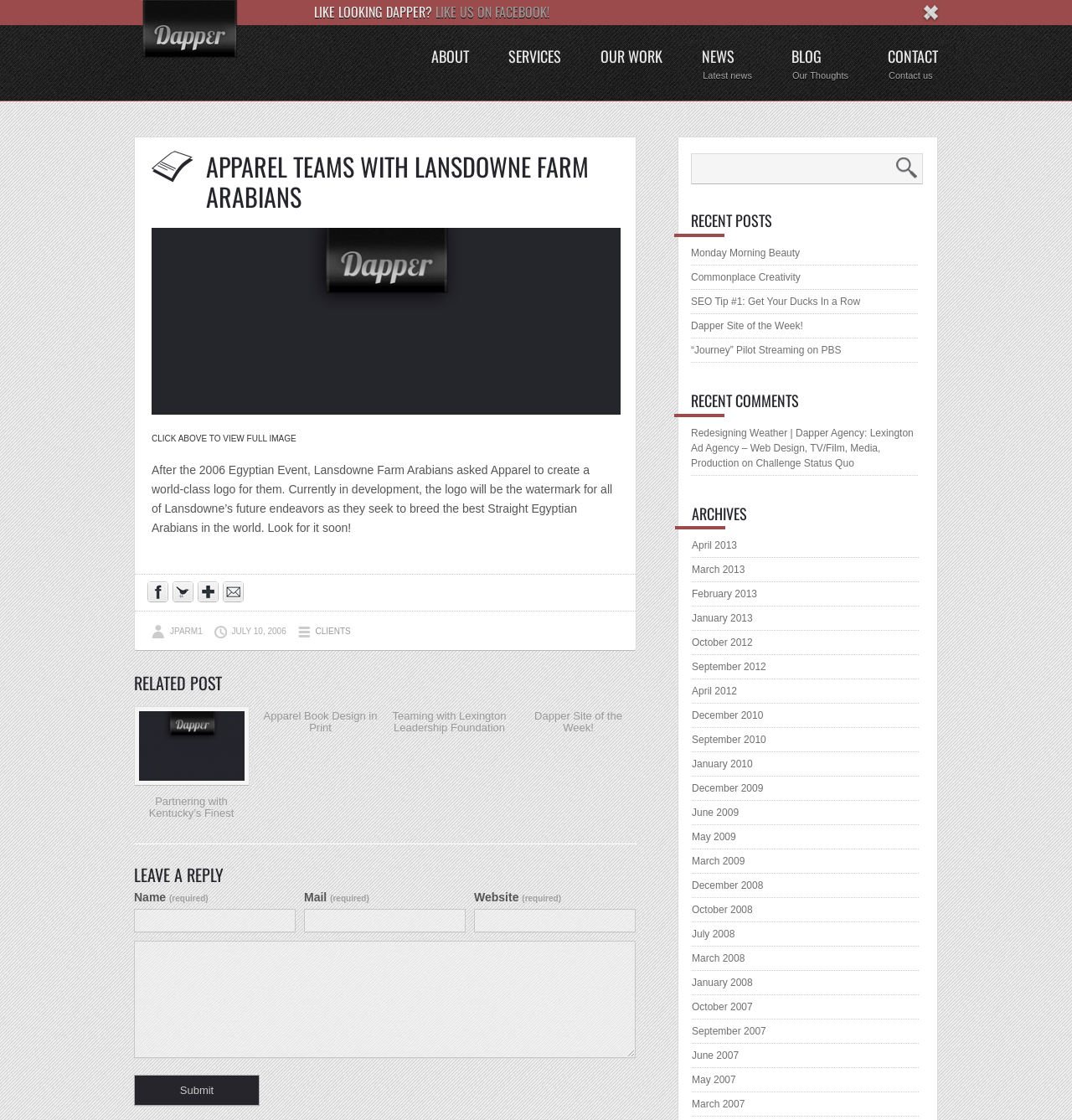Please identify the bounding box coordinates of the clickable area that will allow you to execute the instruction: "View ABOUT page".

[0.395, 0.042, 0.453, 0.102]